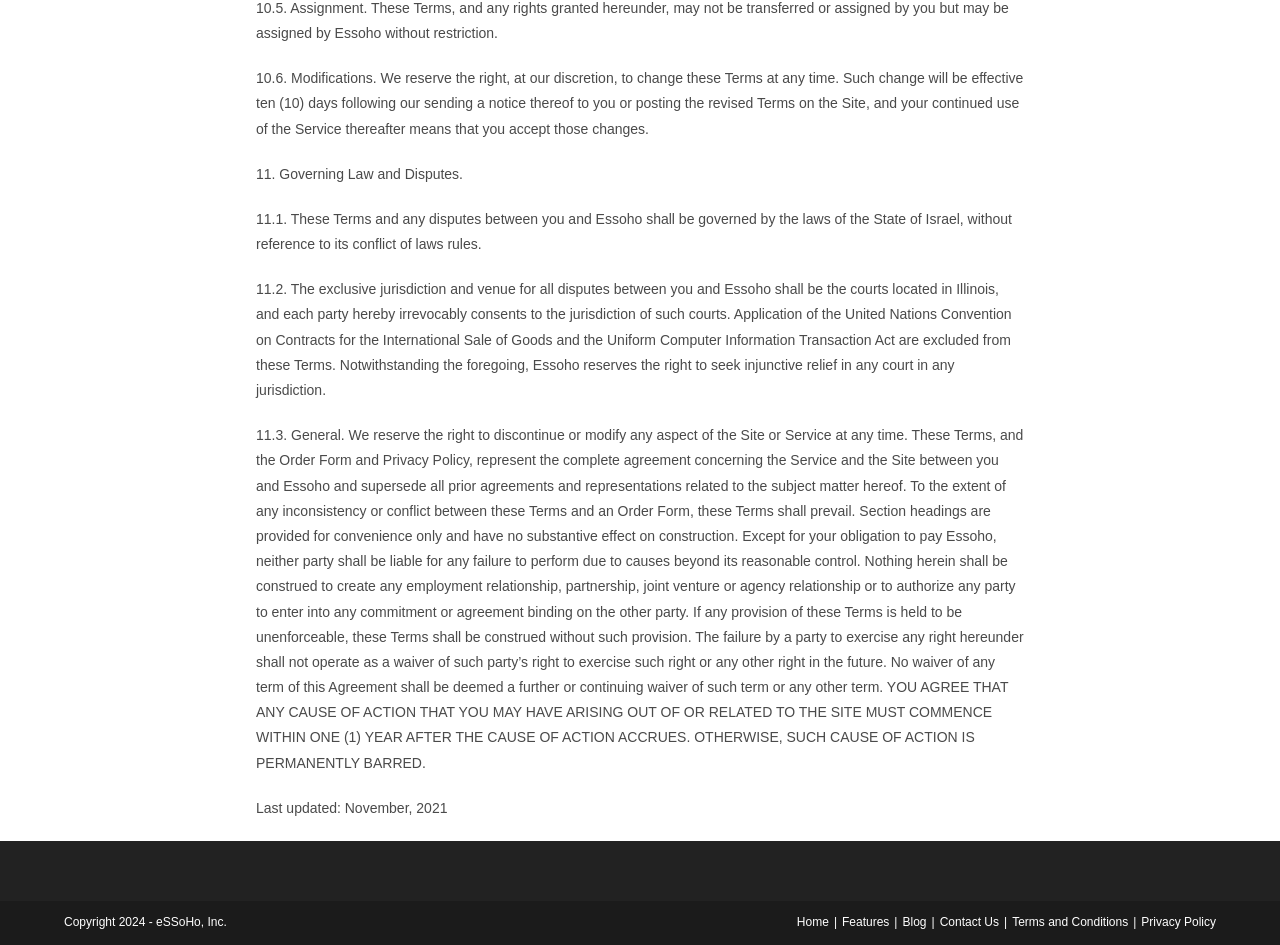What is the governing law for disputes between users and Essoho?
Answer the question based on the image using a single word or a brief phrase.

Laws of the State of Israel